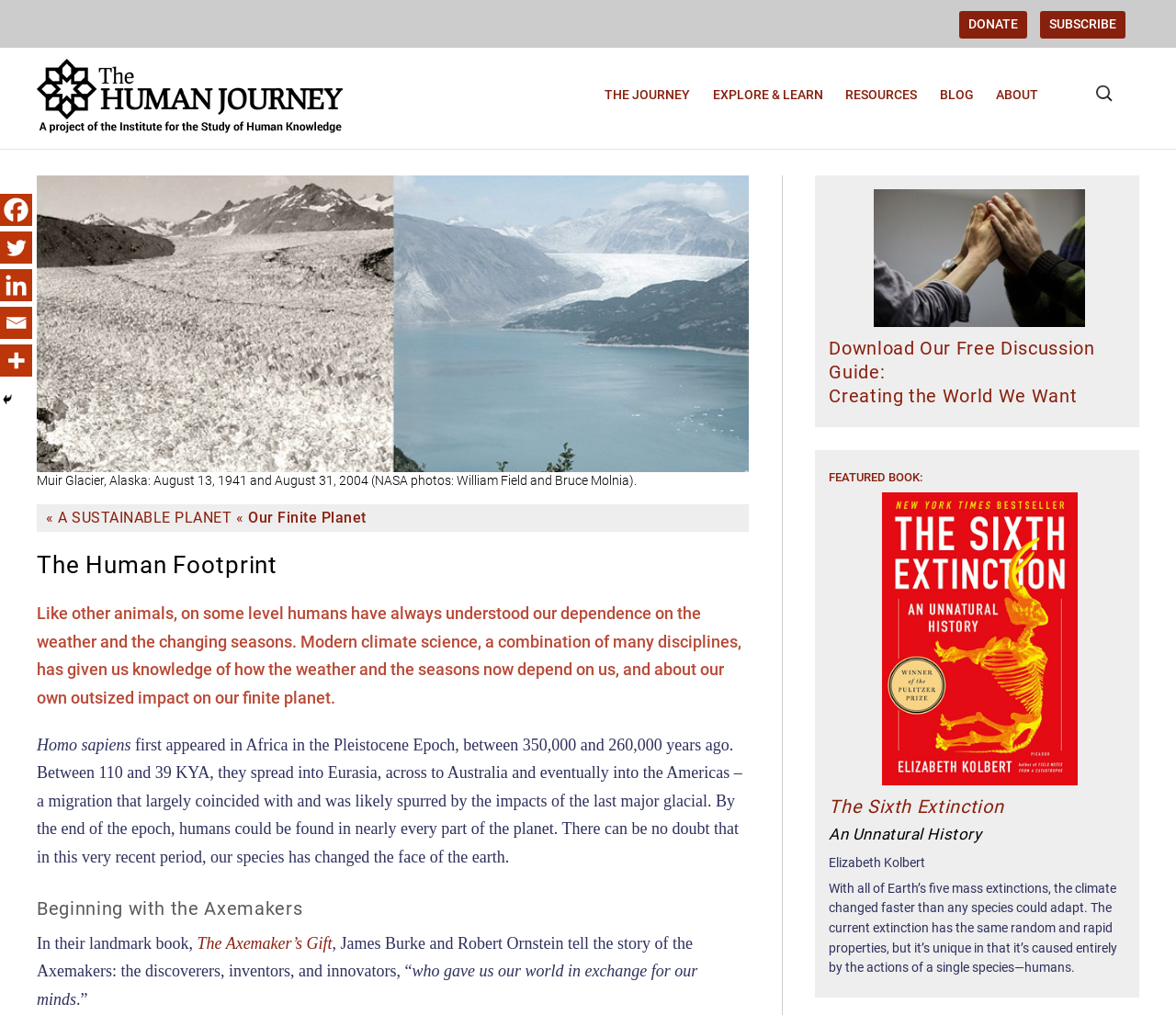Summarize the webpage in an elaborate manner.

This webpage is about the human journey, exploring the history of climate change and human evolution. At the top, there are links to "DONATE" and "SUBSCRIBE" on the right, and a logo with the text "The Human Journey" on the left, accompanied by an image. Below this, there is a link to "SKIP TO CONTENT".

The main content is divided into sections, with links to different topics such as "THE JOURNEY", "EXPLORE & LEARN", "RESOURCES", "BLOG", and "ABOUT". Each section has multiple links to subtopics, such as "Introduction: Journey of the Human Mind", "Discovering Our Distant Ancestors", and "A Sustainable Planet".

On the right side of the page, there is a search bar with a magnifying glass icon, accompanied by the text "Search for:". Below this, there is a figure with an image of Muir Glacier, Alaska, with a caption describing the image.

The main content area has several headings, including "The Human Footprint", "Beginning with the Axemakers", and "The Sixth Extinction". These headings are followed by paragraphs of text that discuss human evolution, climate change, and the impact of human activities on the planet. There are also links to external resources, such as books and articles, and images with captions.

At the bottom of the page, there are social media links to Facebook, Twitter, Linkedin, and Email, as well as a "More" link with an image. There is also a "Hide" button on the bottom left corner of the page.

Overall, this webpage is a educational resource that provides information and resources on human evolution, climate change, and sustainability, with a focus on exploring the human journey and promoting learning and discussion.